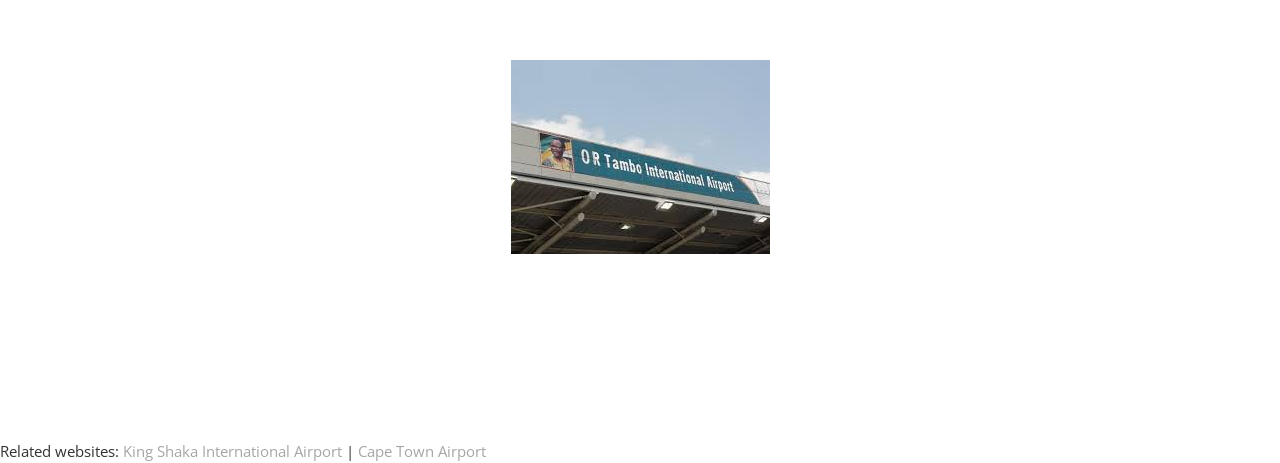Use a single word or phrase to answer the question: What is the purpose of the image on the webpage?

To represent or tambo flights